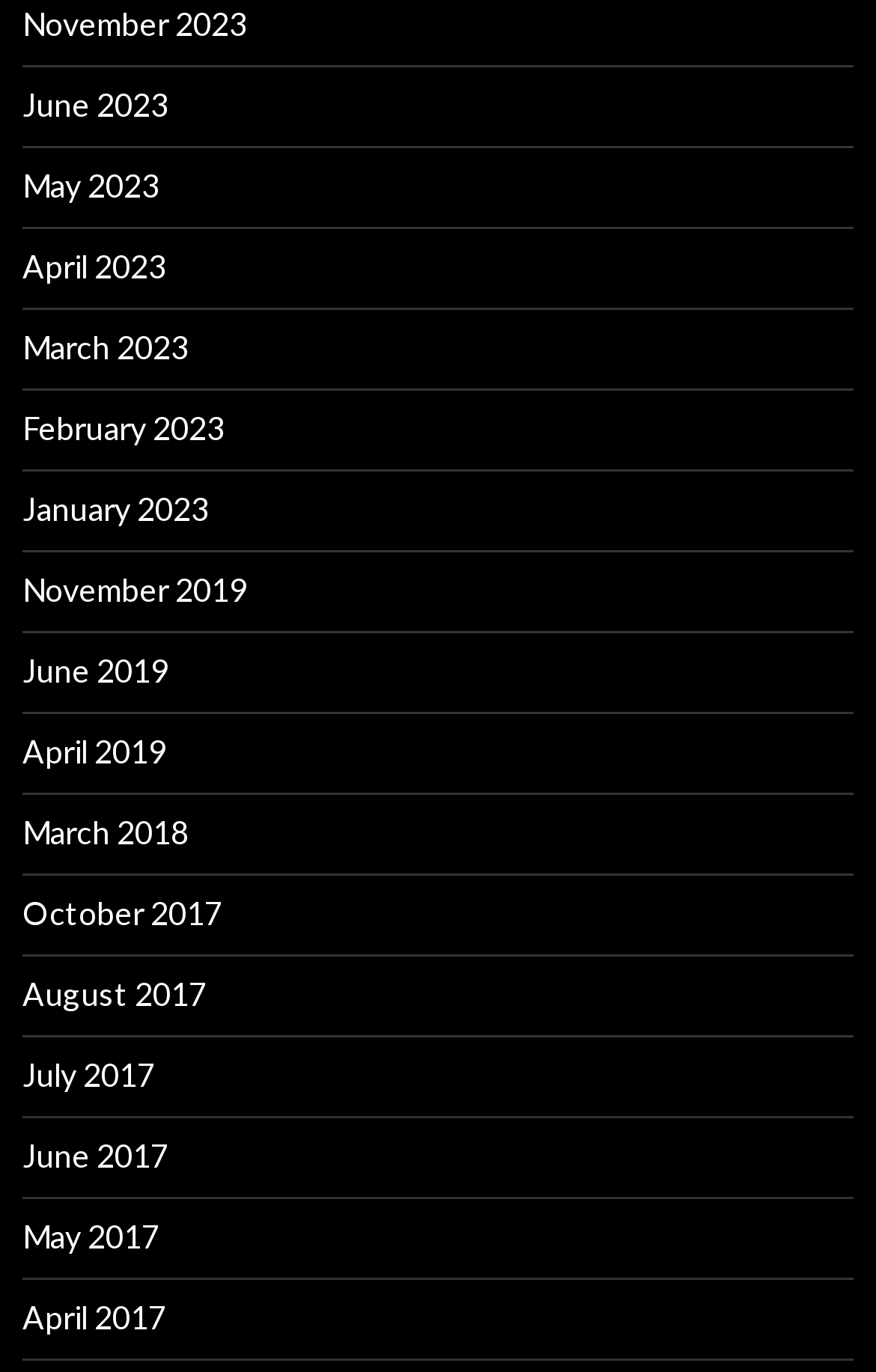Identify the coordinates of the bounding box for the element that must be clicked to accomplish the instruction: "view November 2023".

[0.026, 0.003, 0.282, 0.031]